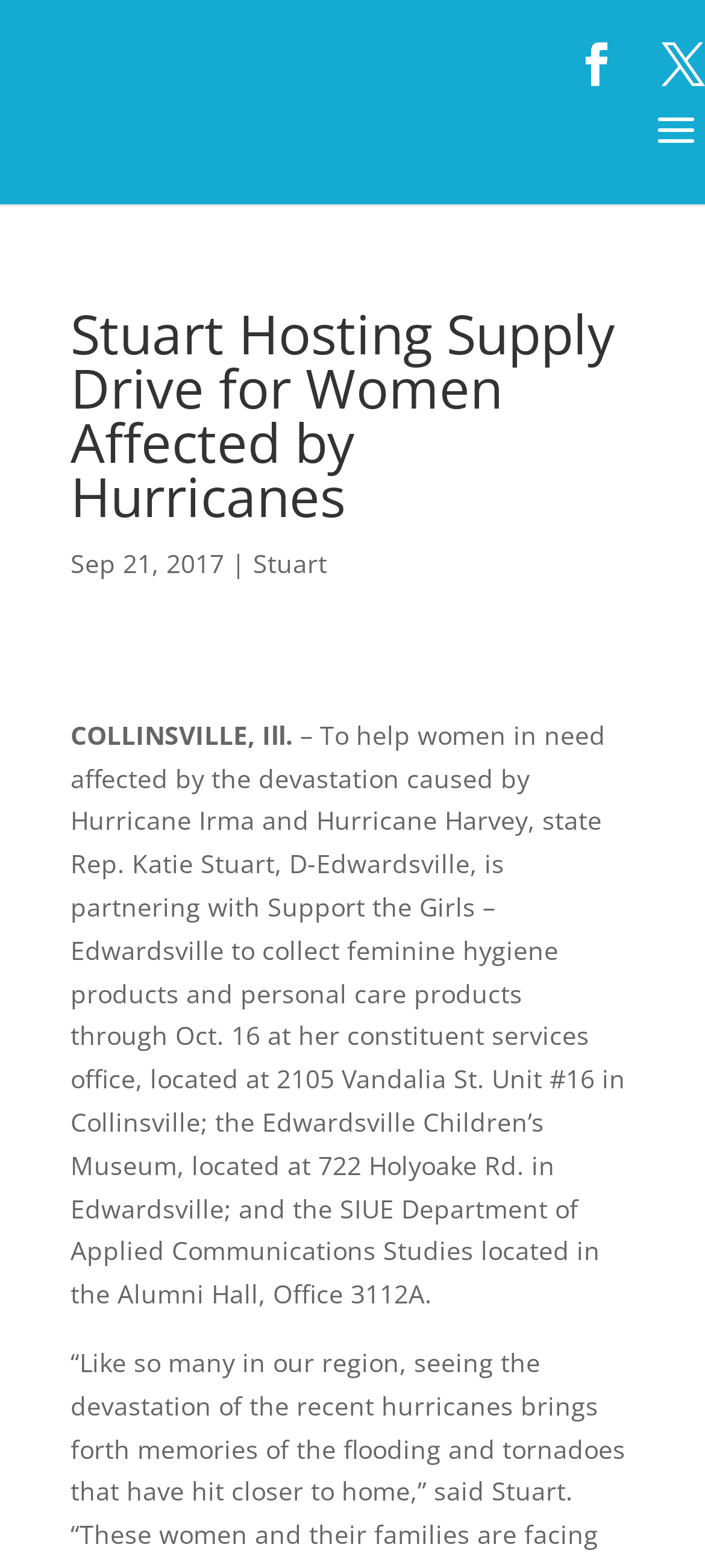What type of products is the supply drive collecting?
Using the information from the image, answer the question thoroughly.

By reading the text, we can see that the supply drive is collecting feminine hygiene products and personal care products to help women in need affected by the devastation caused by Hurricane Irma and Hurricane Harvey.